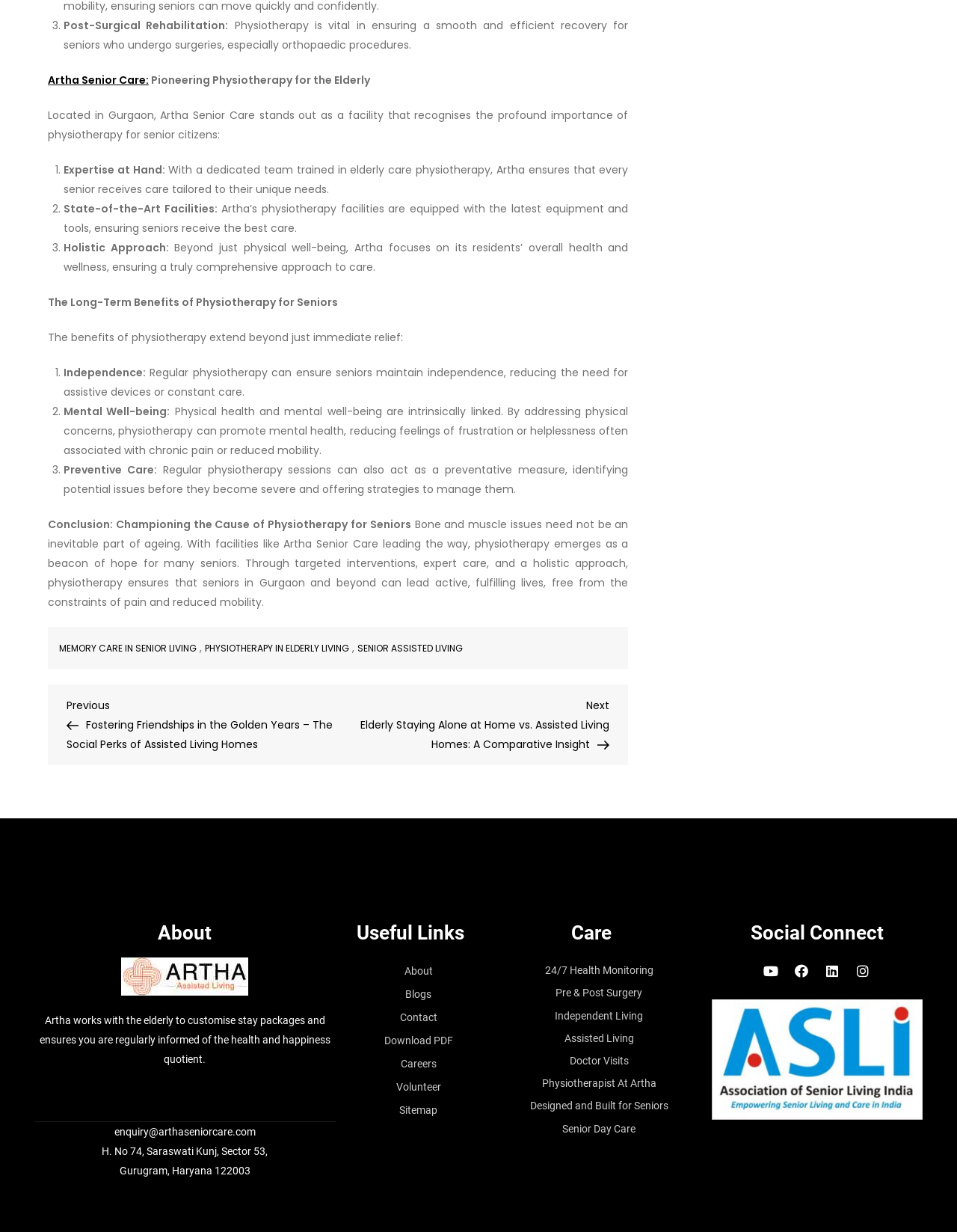Highlight the bounding box coordinates of the element that should be clicked to carry out the following instruction: "Click on 'SENIOR ASSISTED LIVING'". The coordinates must be given as four float numbers ranging from 0 to 1, i.e., [left, top, right, bottom].

[0.373, 0.521, 0.484, 0.531]